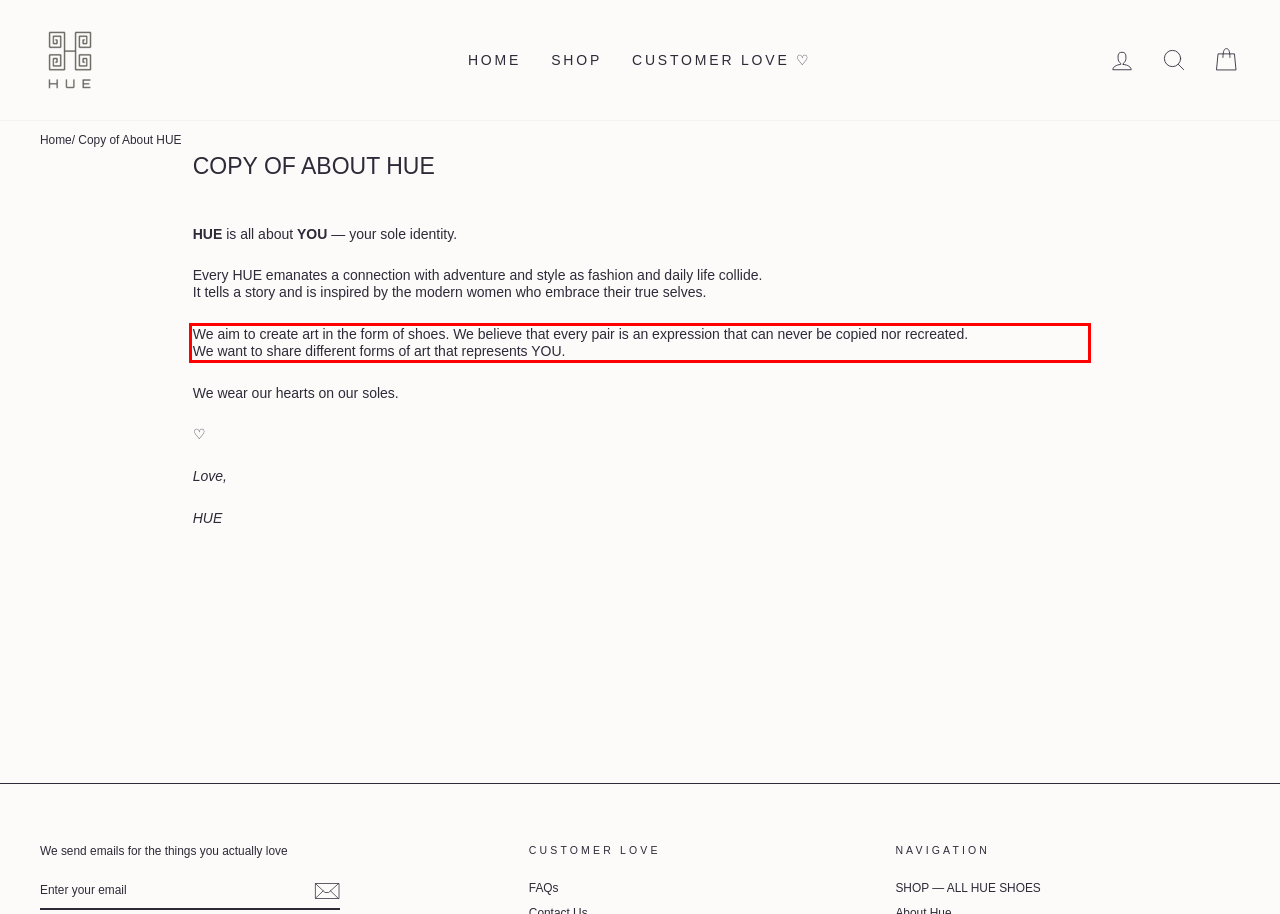Using the provided webpage screenshot, recognize the text content in the area marked by the red bounding box.

We aim to create art in the form of shoes. We believe that every pair is an expression that can never be copied nor recreated. We want to share different forms of art that represents YOU.